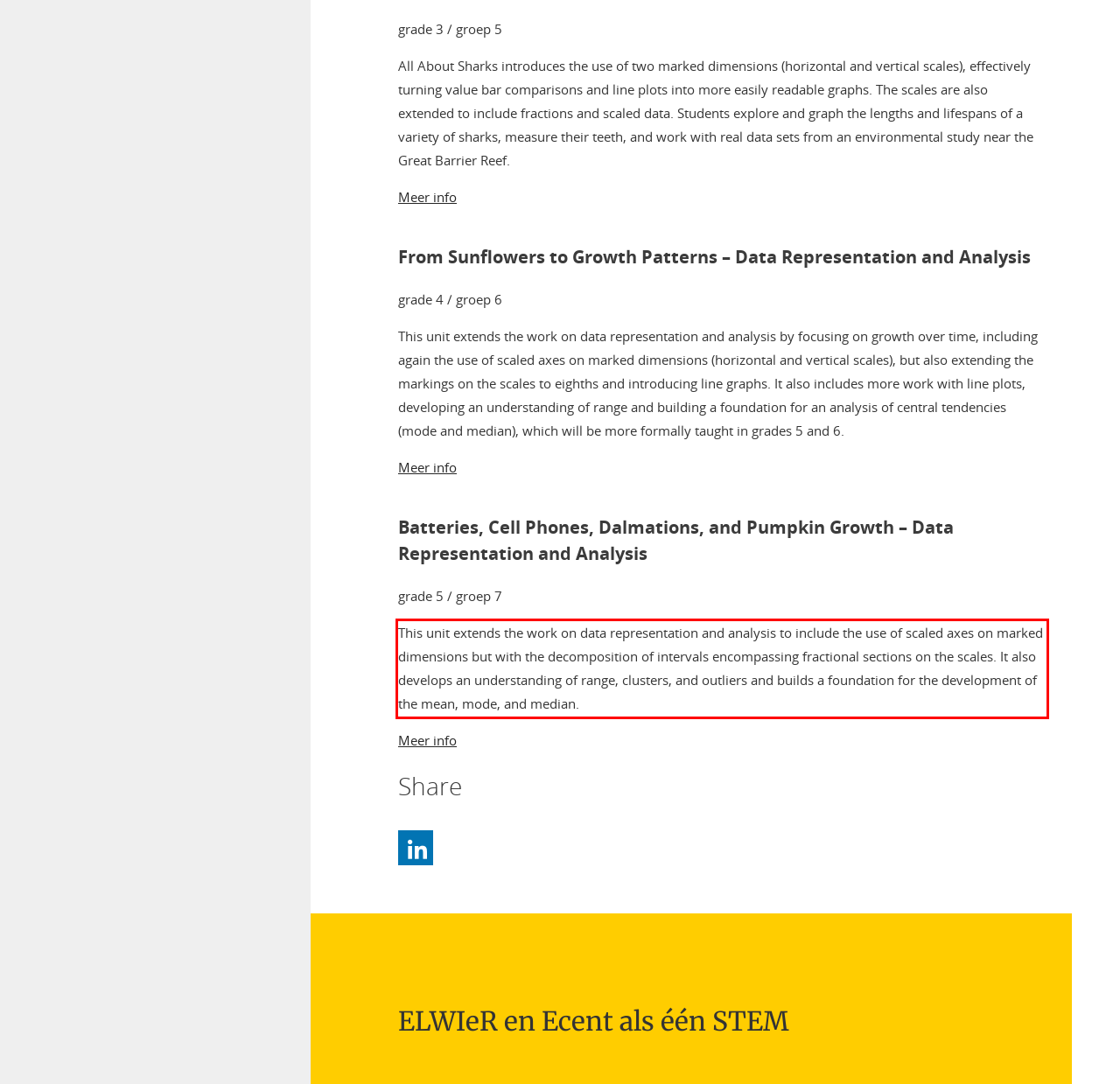You are provided with a screenshot of a webpage that includes a UI element enclosed in a red rectangle. Extract the text content inside this red rectangle.

This unit extends the work on data representation and analysis to include the use of scaled axes on marked dimensions but with the decomposition of intervals encompassing fractional sections on the scales. It also develops an understanding of range, clusters, and outliers and builds a foundation for the development of the mean, mode, and median.